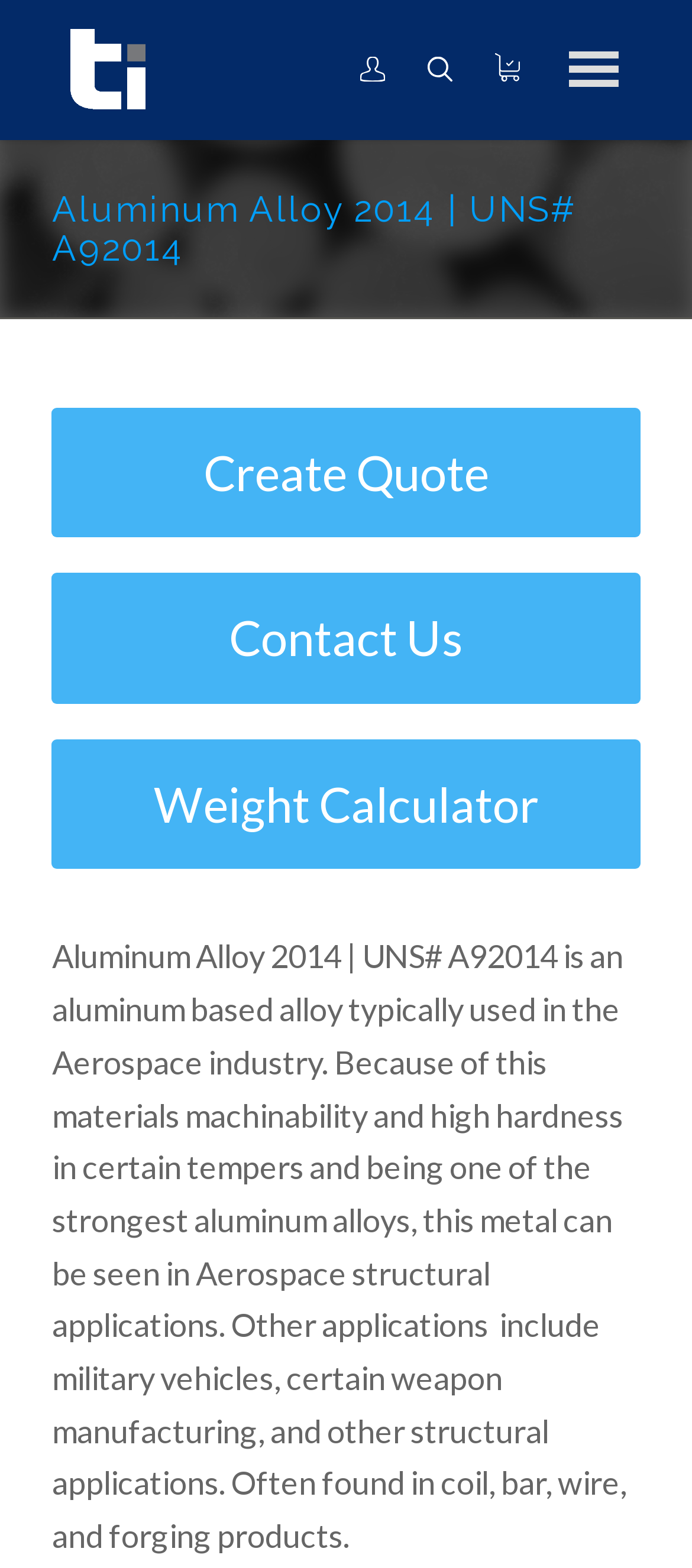Elaborate on the information and visuals displayed on the webpage.

The webpage is about Aluminum Alloy 2014, specifically its properties and applications. At the top, there are three links with accompanying images, aligned horizontally and centered on the page. Below these links, there is a logo of Titanium Industries, Inc. on the left side of the page.

The main content of the page is divided into two sections. The first section is a heading that displays the title "Aluminum Alloy 2014 | UNS# A92014". Below the heading, there is a paragraph of text that describes the alloy's properties and applications, including its machinability, hardness, and uses in the Aerospace industry, military vehicles, and other structural applications.

On the right side of the page, there are three links: "Create Quote", "Contact Us", and "Weight Calculator", stacked vertically. Above these links, there is an icon represented by the Unicode character '\uf333'.

The overall structure of the page is organized, with clear headings and concise text, making it easy to navigate and understand the content.